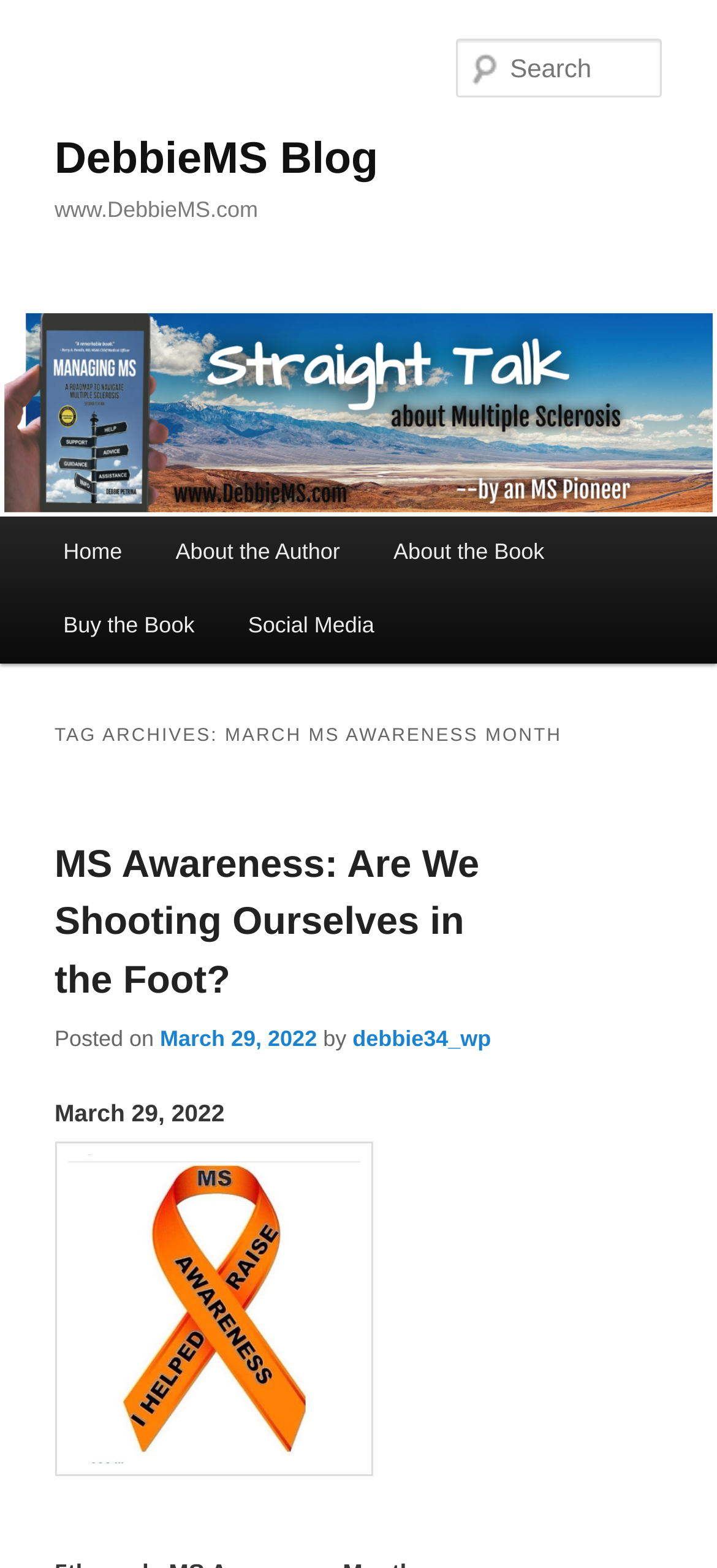Find the bounding box coordinates of the element you need to click on to perform this action: 'read about the author'. The coordinates should be represented by four float values between 0 and 1, in the format [left, top, right, bottom].

[0.208, 0.329, 0.511, 0.376]